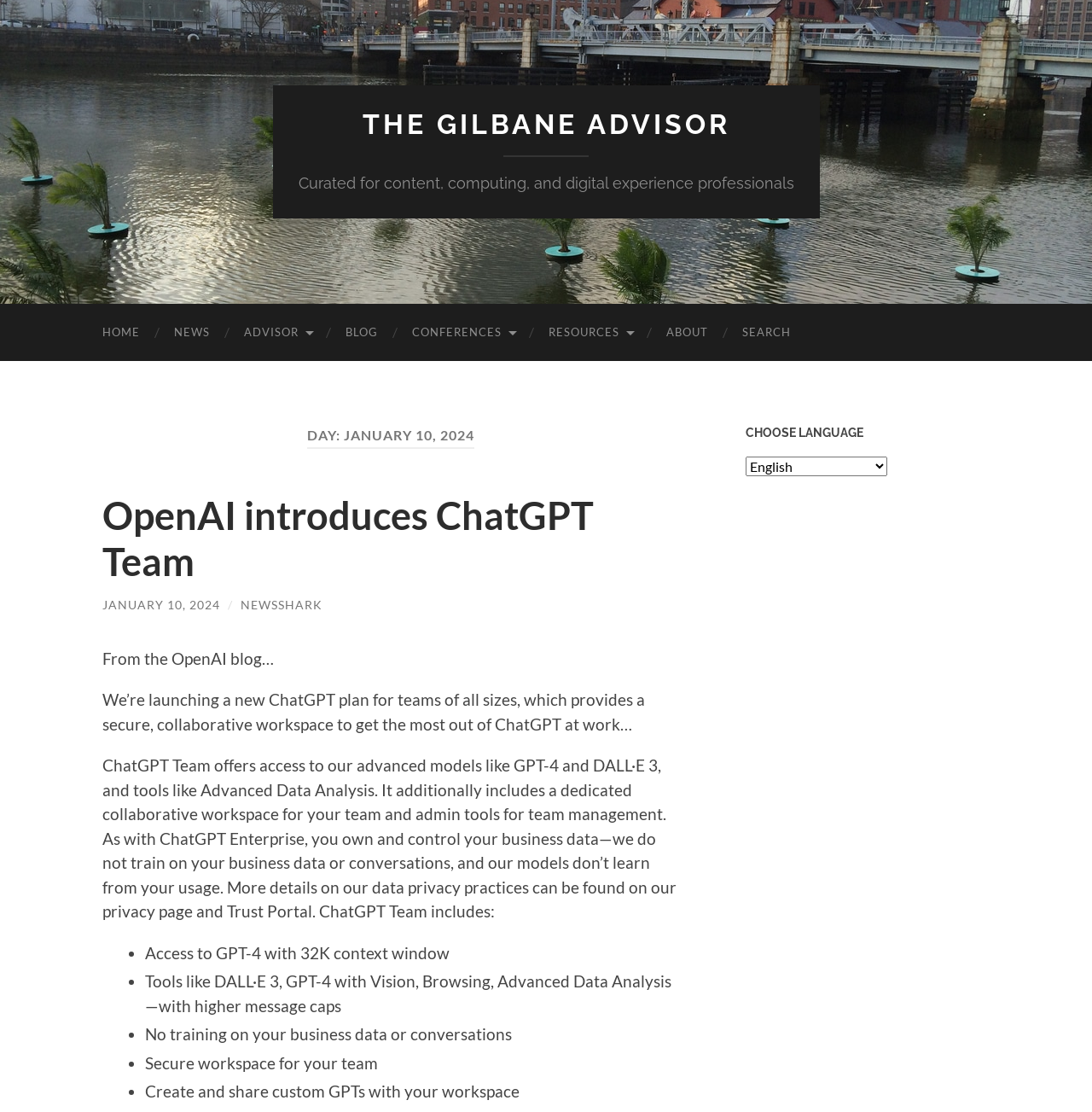Based on what you see in the screenshot, provide a thorough answer to this question: What is the type of data that is not trained on by ChatGPT Team?

I found the type of data by reading the text 'you own and control your business data—we do not train on your business data or conversations…' which describes the data privacy practices of ChatGPT Team.